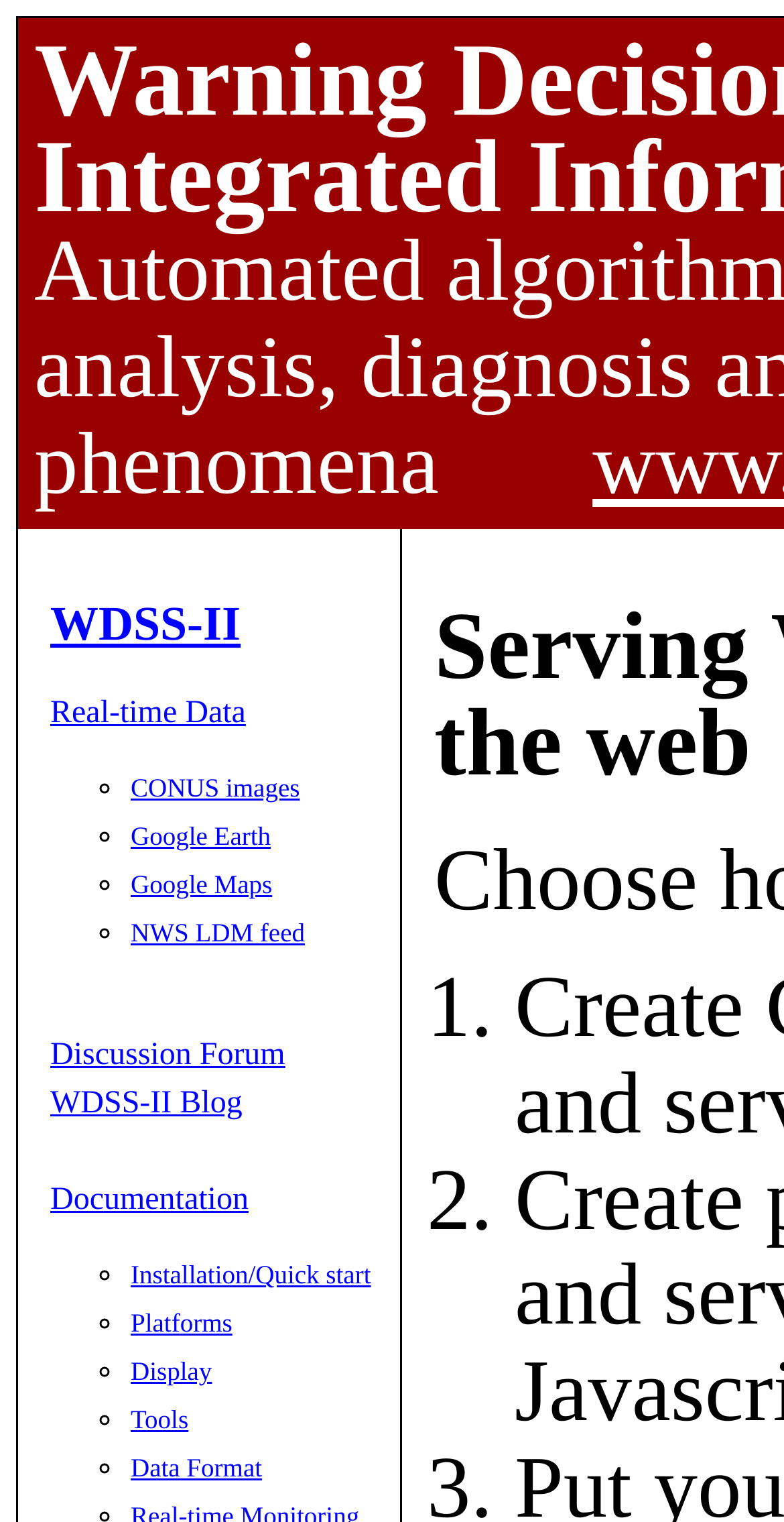Pinpoint the bounding box coordinates of the element to be clicked to execute the instruction: "Access Documentation".

[0.064, 0.777, 0.317, 0.8]